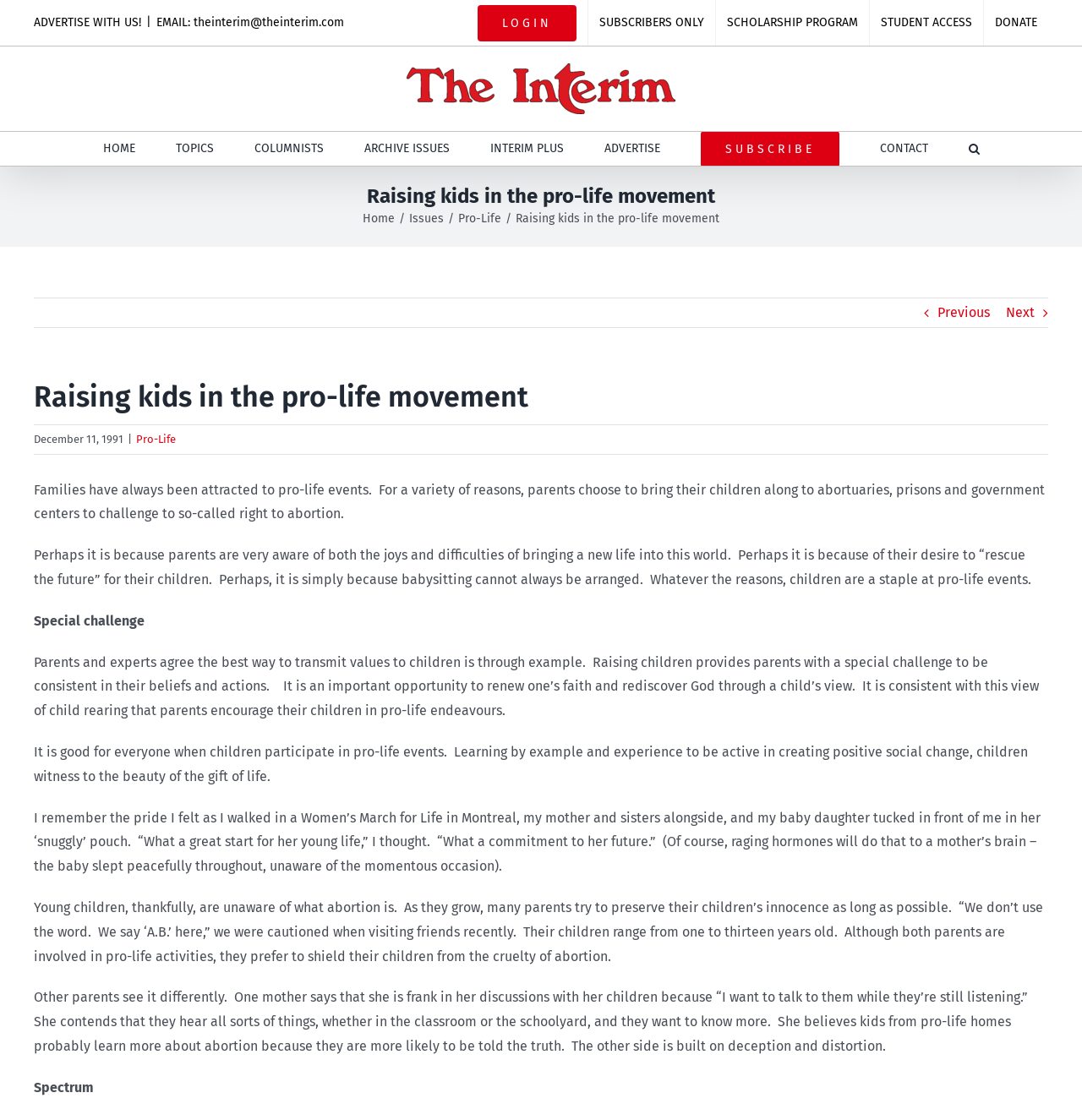Locate and extract the headline of this webpage.

Raising kids in the pro-life movement